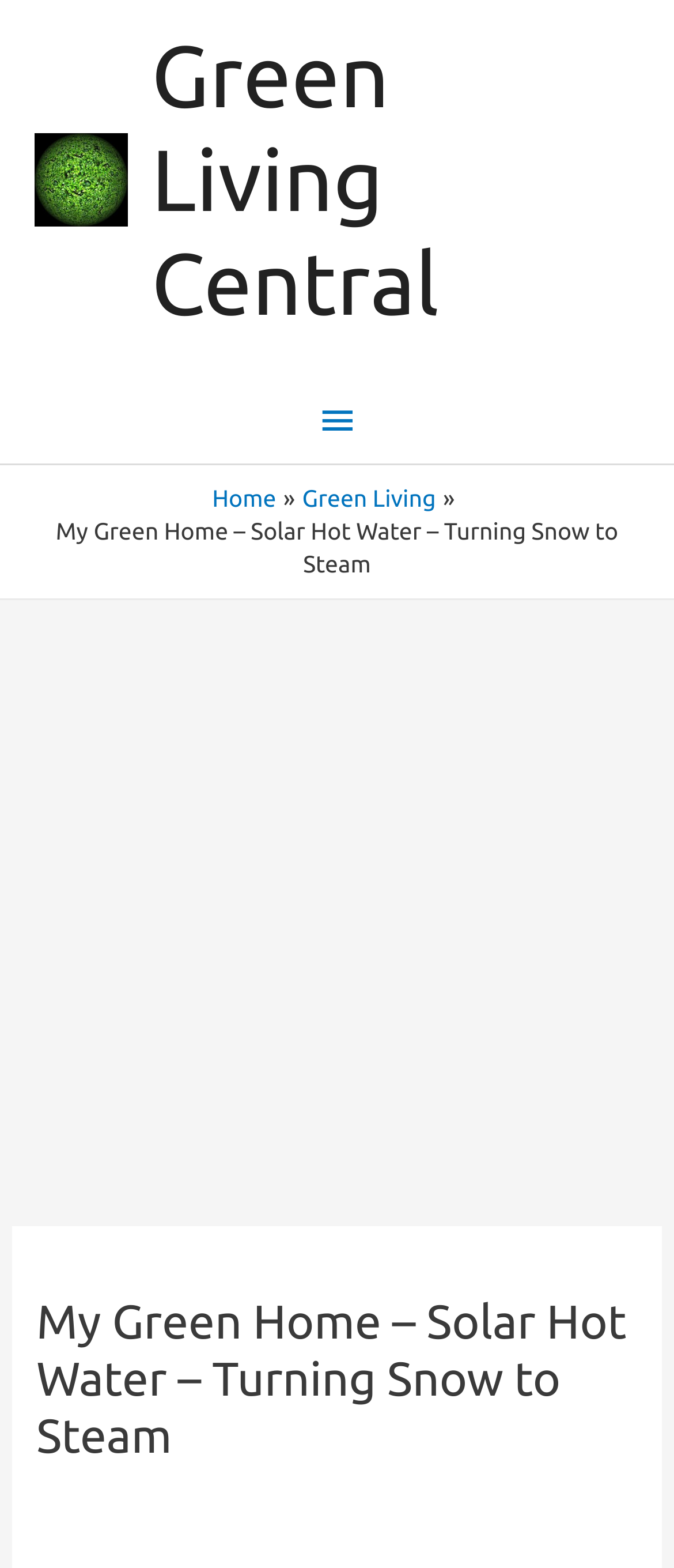Respond to the following question with a brief word or phrase:
Is the main content of the webpage an article?

Yes